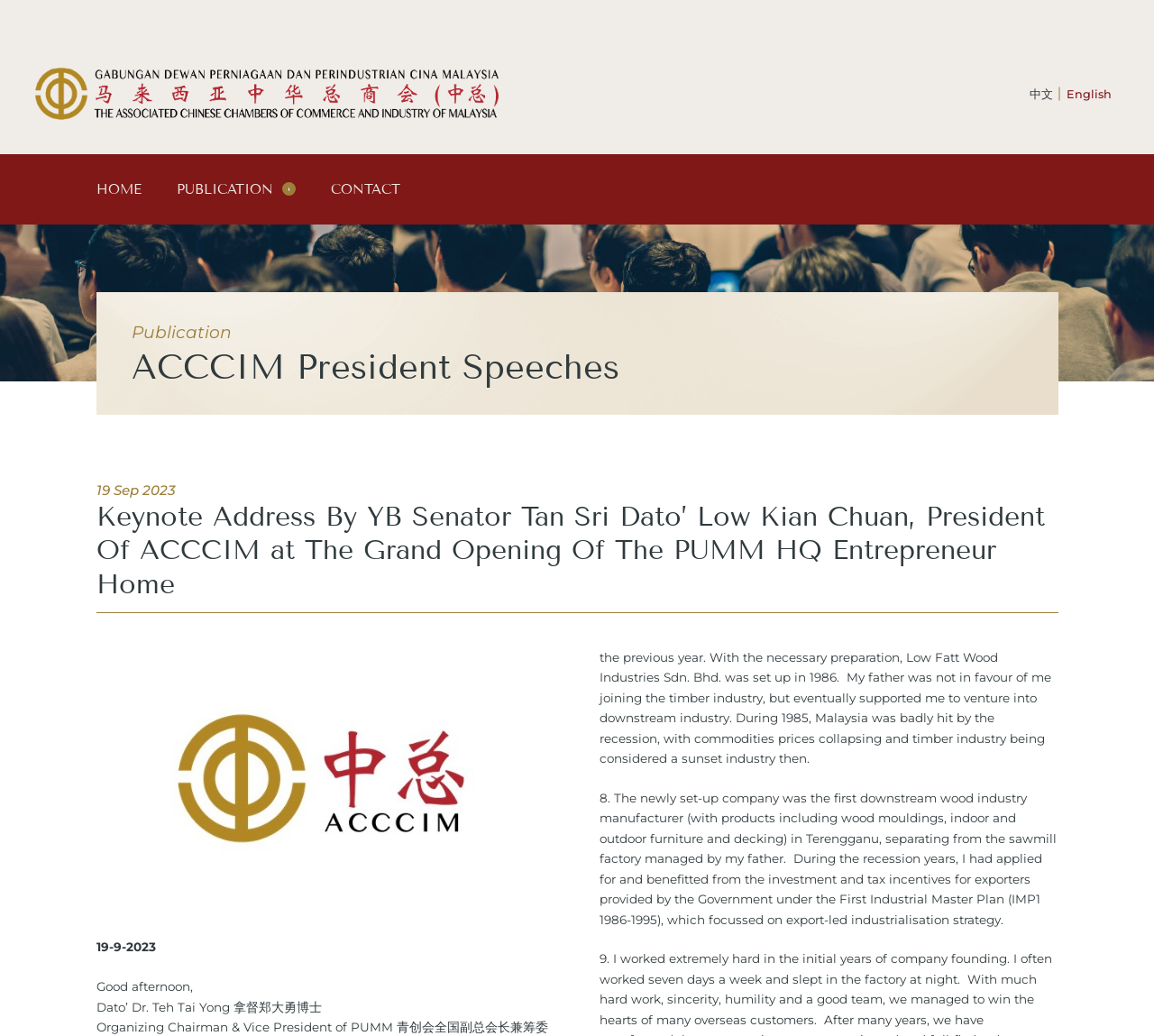Based on the image, please elaborate on the answer to the following question:
What is the name of the person mentioned in the speech?

The name of the person mentioned in the speech can be found in the StaticText element with the text 'Dato’ Dr. Teh Tai Yong 拿督郑大勇博士'. This person is likely someone who was present at the event or is being referred to in the speech.